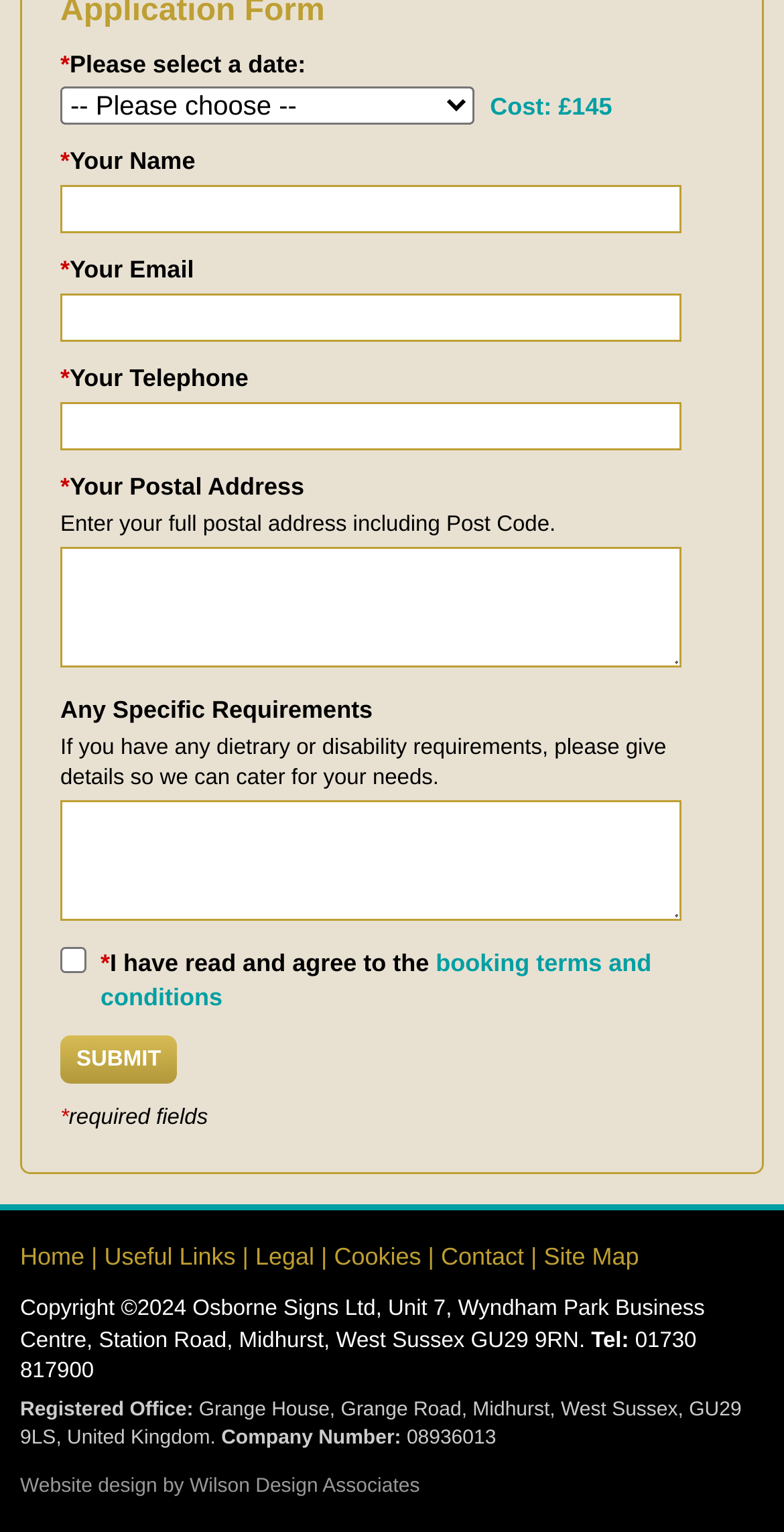Identify the bounding box for the described UI element: "booking terms and conditions".

[0.128, 0.62, 0.831, 0.66]